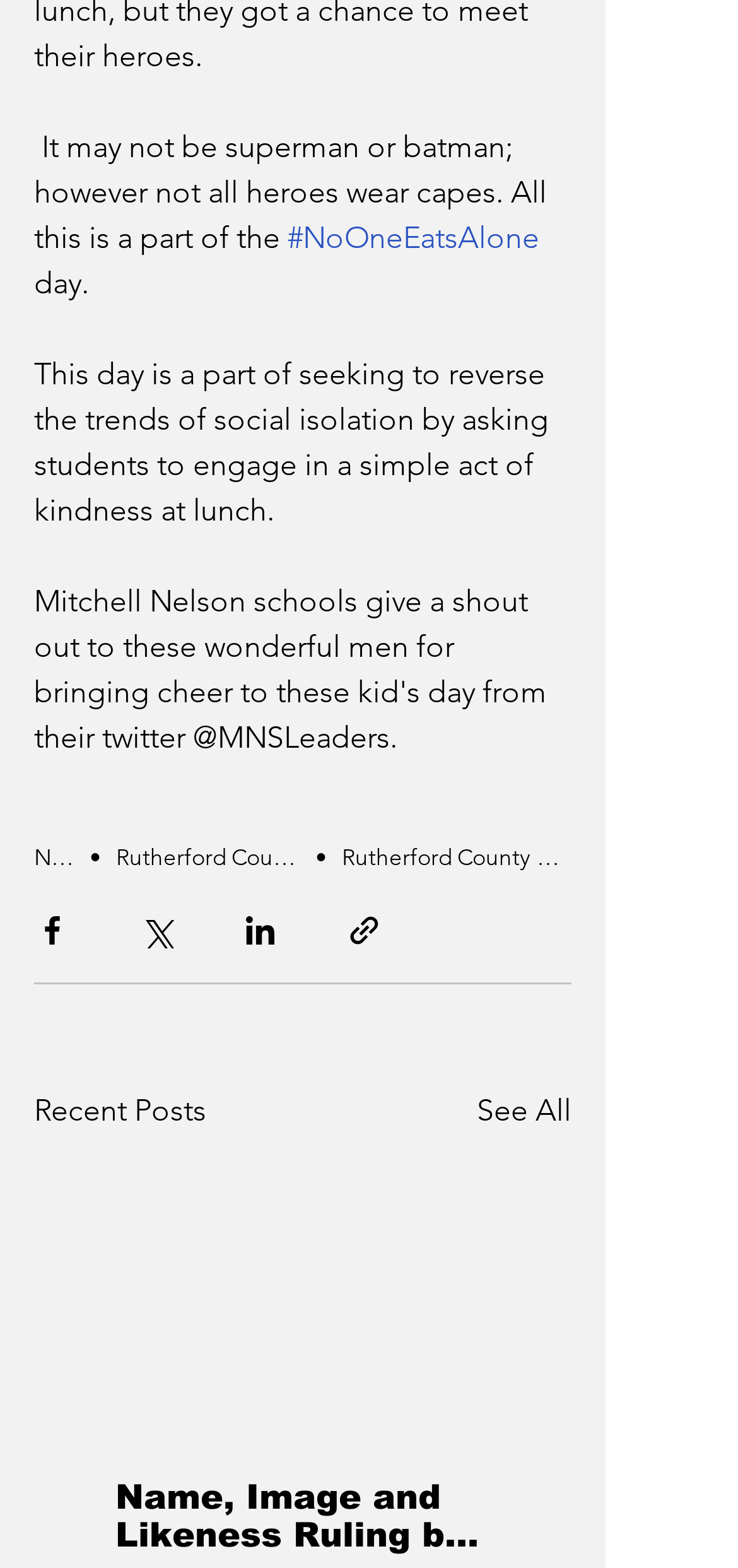Pinpoint the bounding box coordinates of the clickable area necessary to execute the following instruction: "Read 'Name, Image and Likeness Ruling by the Facts'". The coordinates should be given as four float numbers between 0 and 1, namely [left, top, right, bottom].

[0.156, 0.942, 0.664, 0.991]